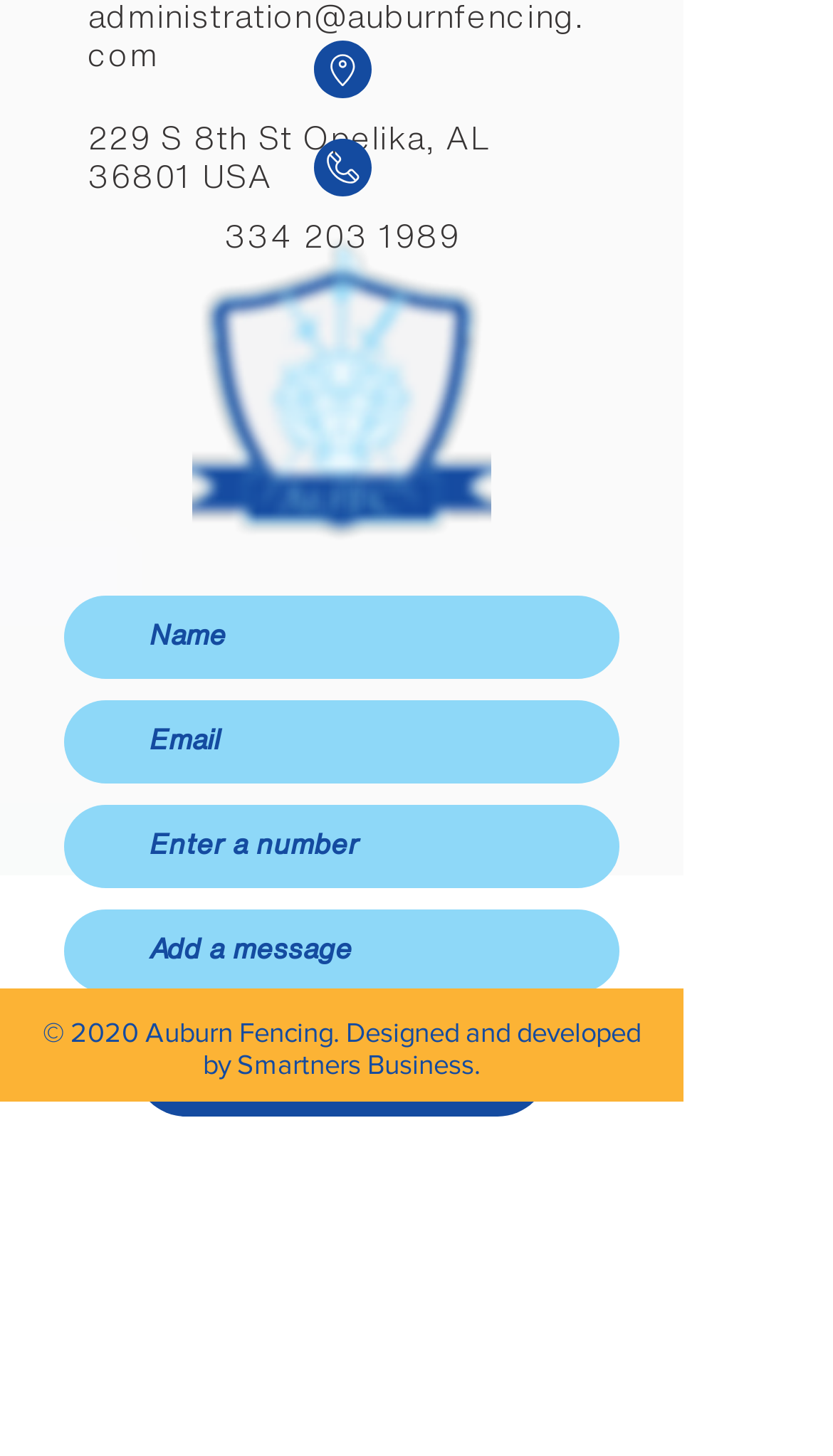Please provide the bounding box coordinates for the element that needs to be clicked to perform the following instruction: "visit the administration email". The coordinates should be given as four float numbers between 0 and 1, i.e., [left, top, right, bottom].

[0.105, 0.001, 0.699, 0.049]